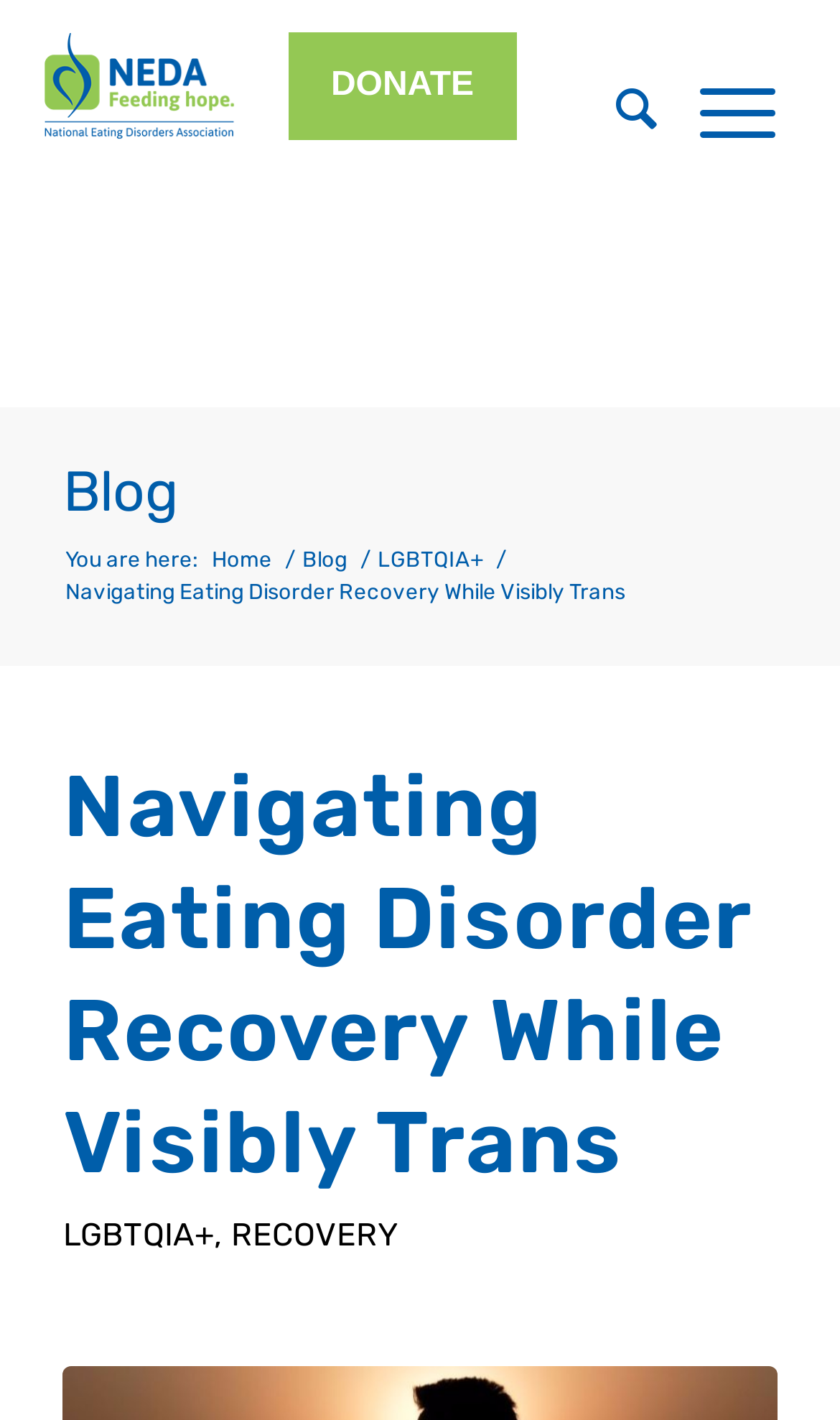Using the description: "Search", determine the UI element's bounding box coordinates. Ensure the coordinates are in the format of four float numbers between 0 and 1, i.e., [left, top, right, bottom].

[0.682, 0.0, 0.782, 0.152]